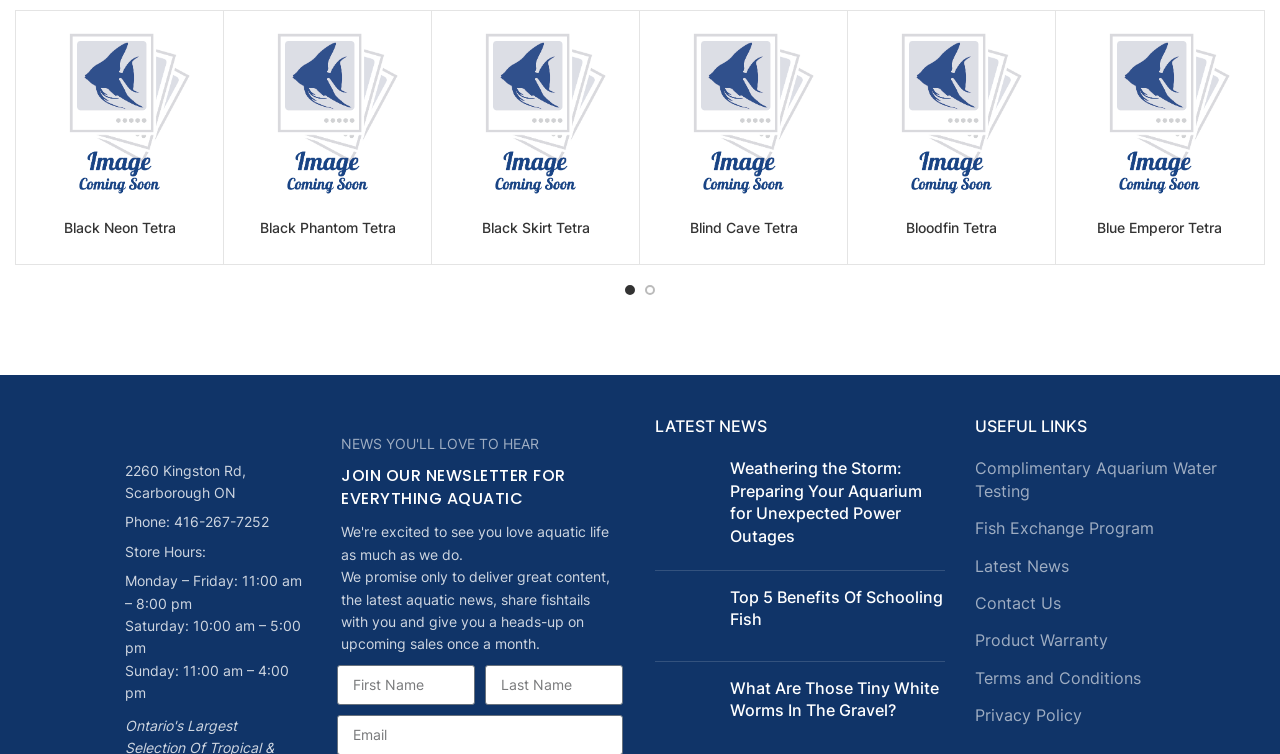Please specify the bounding box coordinates of the element that should be clicked to execute the given instruction: 'Click on the Black Neon Tetra link'. Ensure the coordinates are four float numbers between 0 and 1, expressed as [left, top, right, bottom].

[0.05, 0.29, 0.137, 0.313]